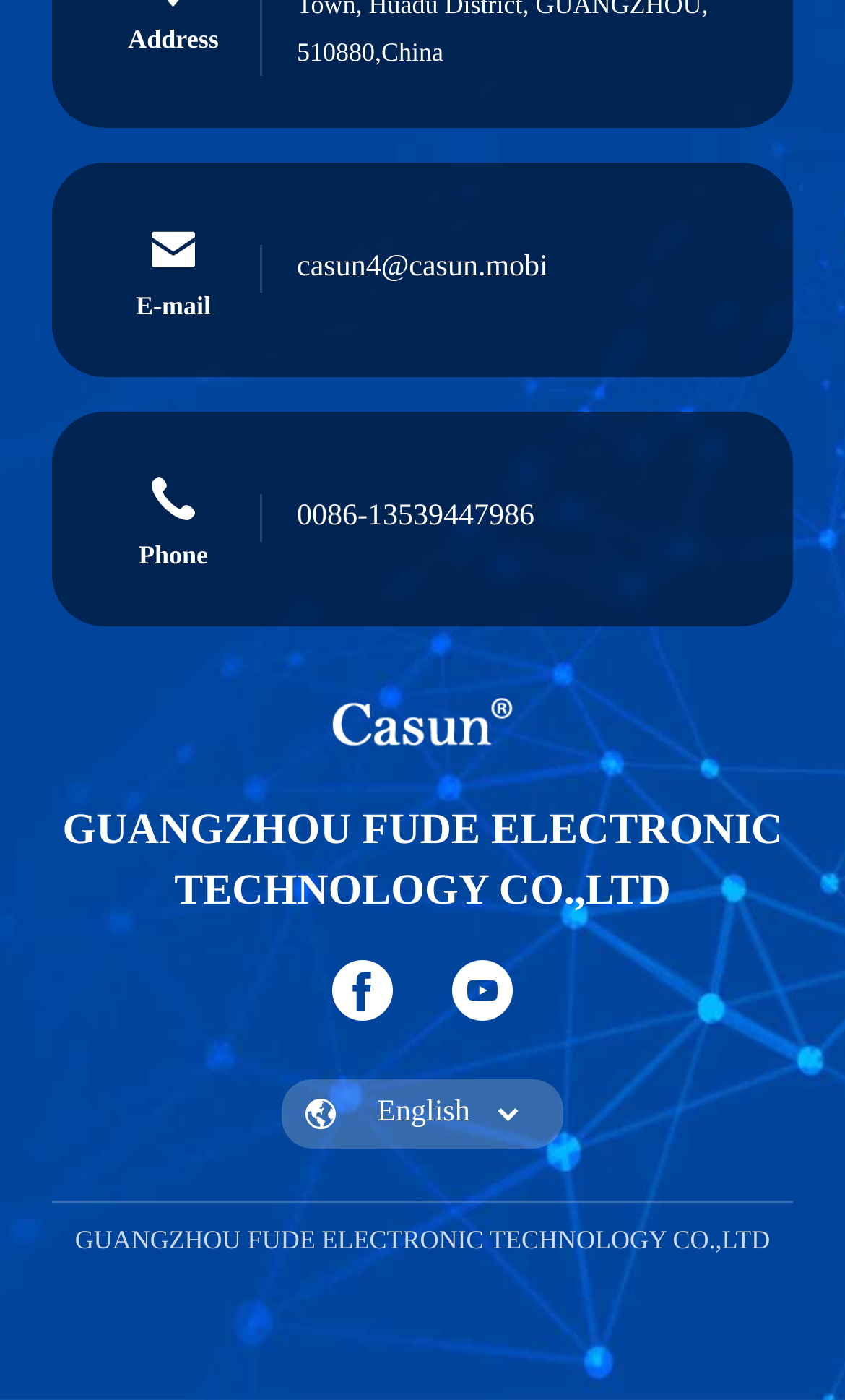Please find the bounding box for the UI element described by: "youtube".

[0.53, 0.682, 0.612, 0.733]